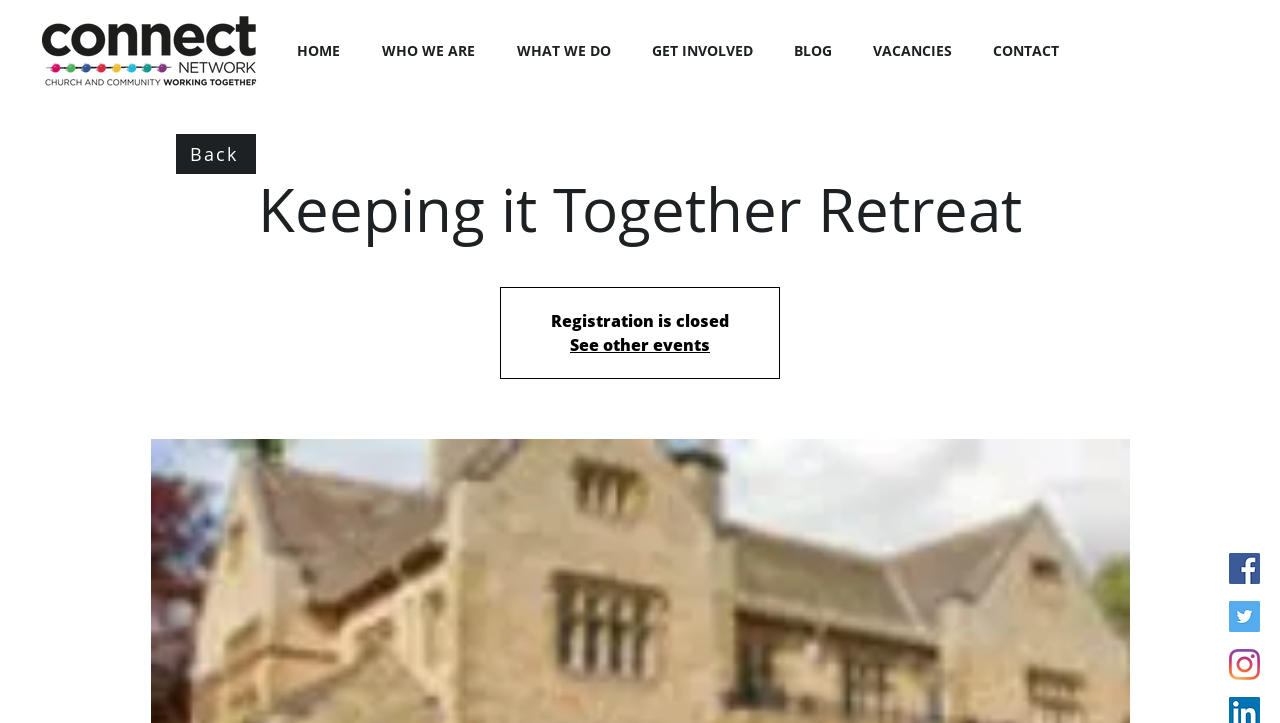Based on the image, please respond to the question with as much detail as possible:
How many main sections are there in the navigation menu?

I counted the main sections in the navigation menu and found five items: HOME, WHO WE ARE, WHAT WE DO, GET INVOLVED, and BLOG.